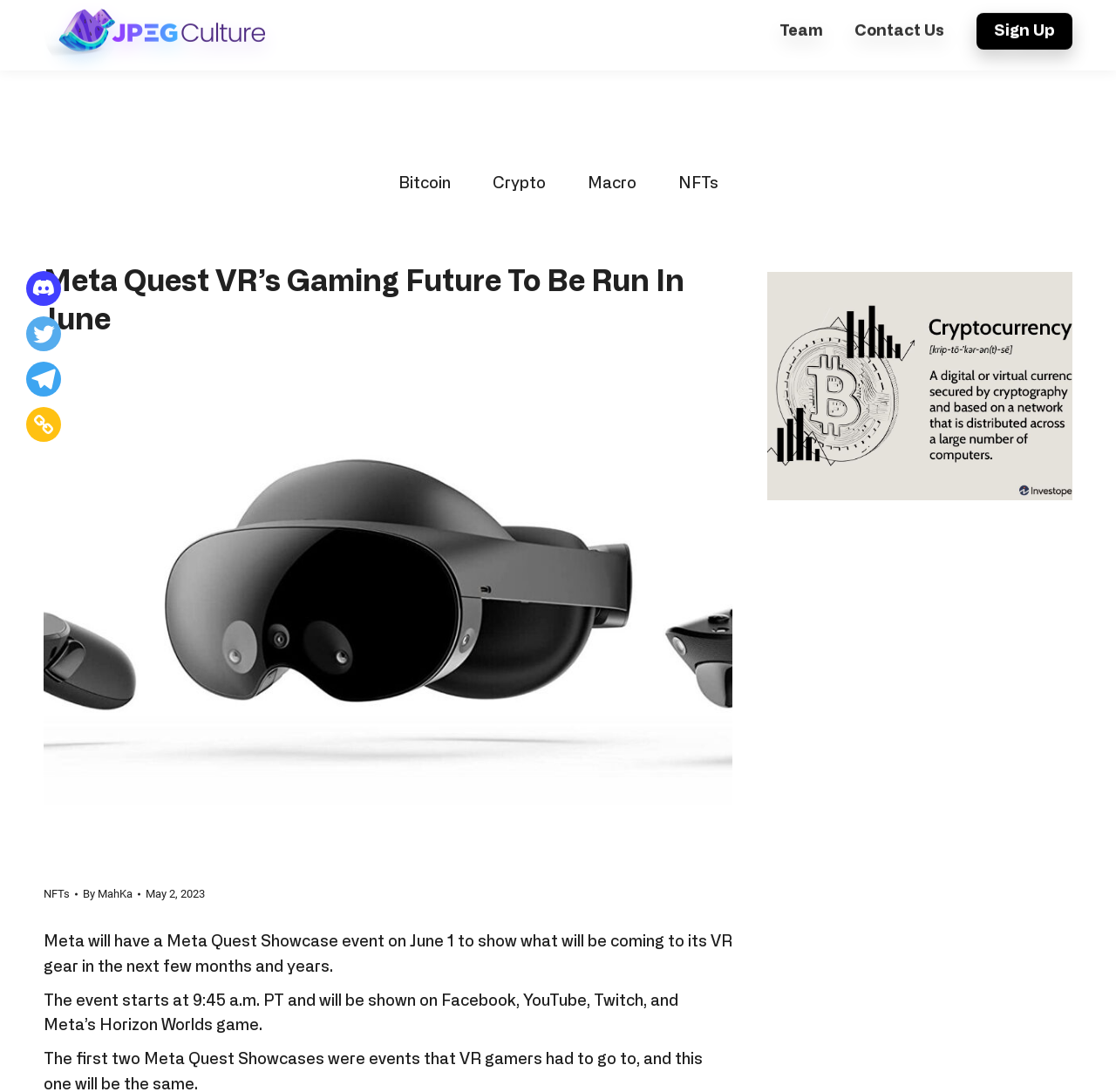Please provide the bounding box coordinates for the element that needs to be clicked to perform the following instruction: "Visit the NFTs page". The coordinates should be given as four float numbers between 0 and 1, i.e., [left, top, right, bottom].

[0.607, 0.161, 0.643, 0.176]